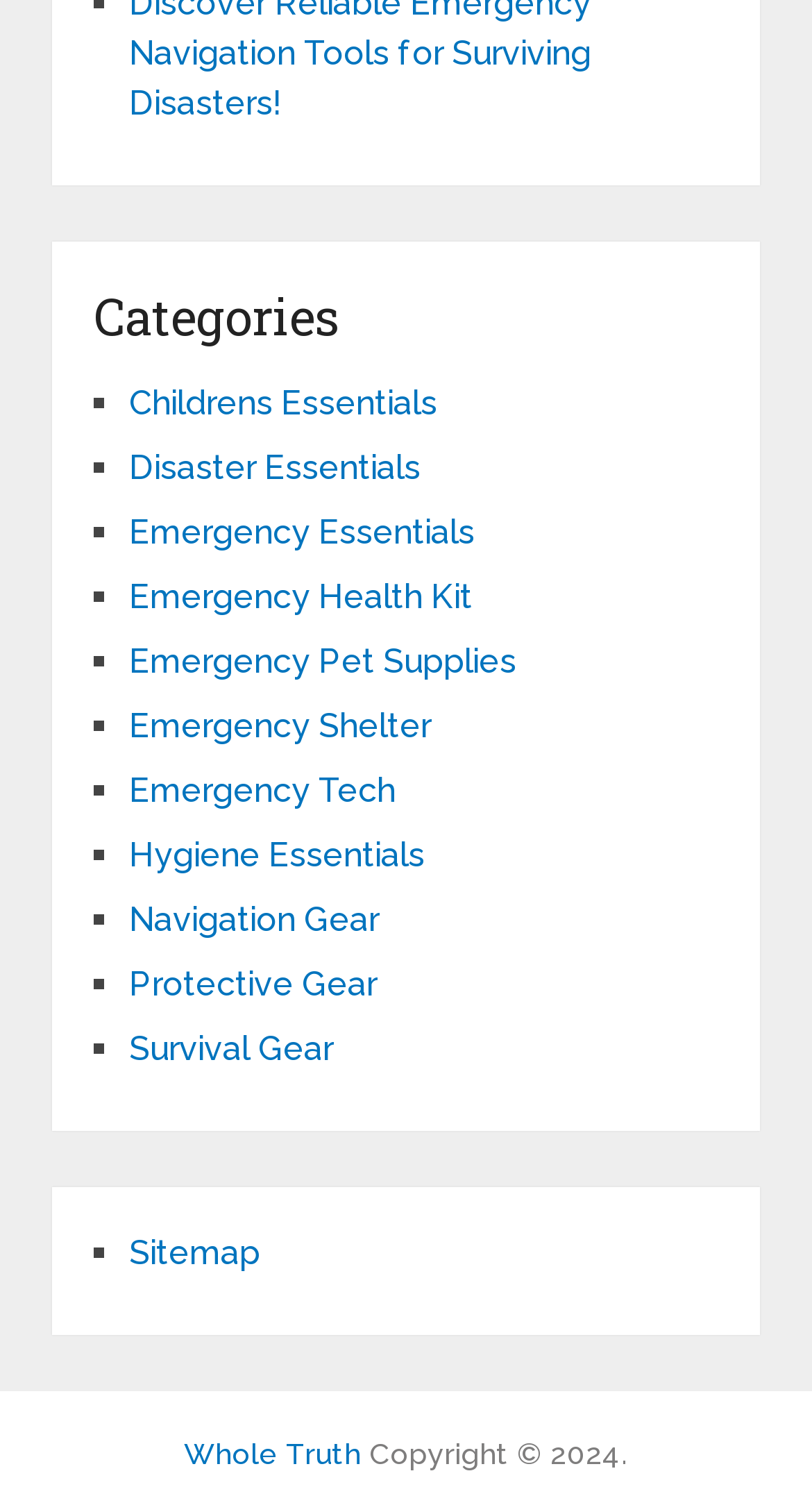Find the bounding box coordinates of the element to click in order to complete this instruction: "go to Emergency Shelter". The bounding box coordinates must be four float numbers between 0 and 1, denoted as [left, top, right, bottom].

[0.159, 0.474, 0.531, 0.501]